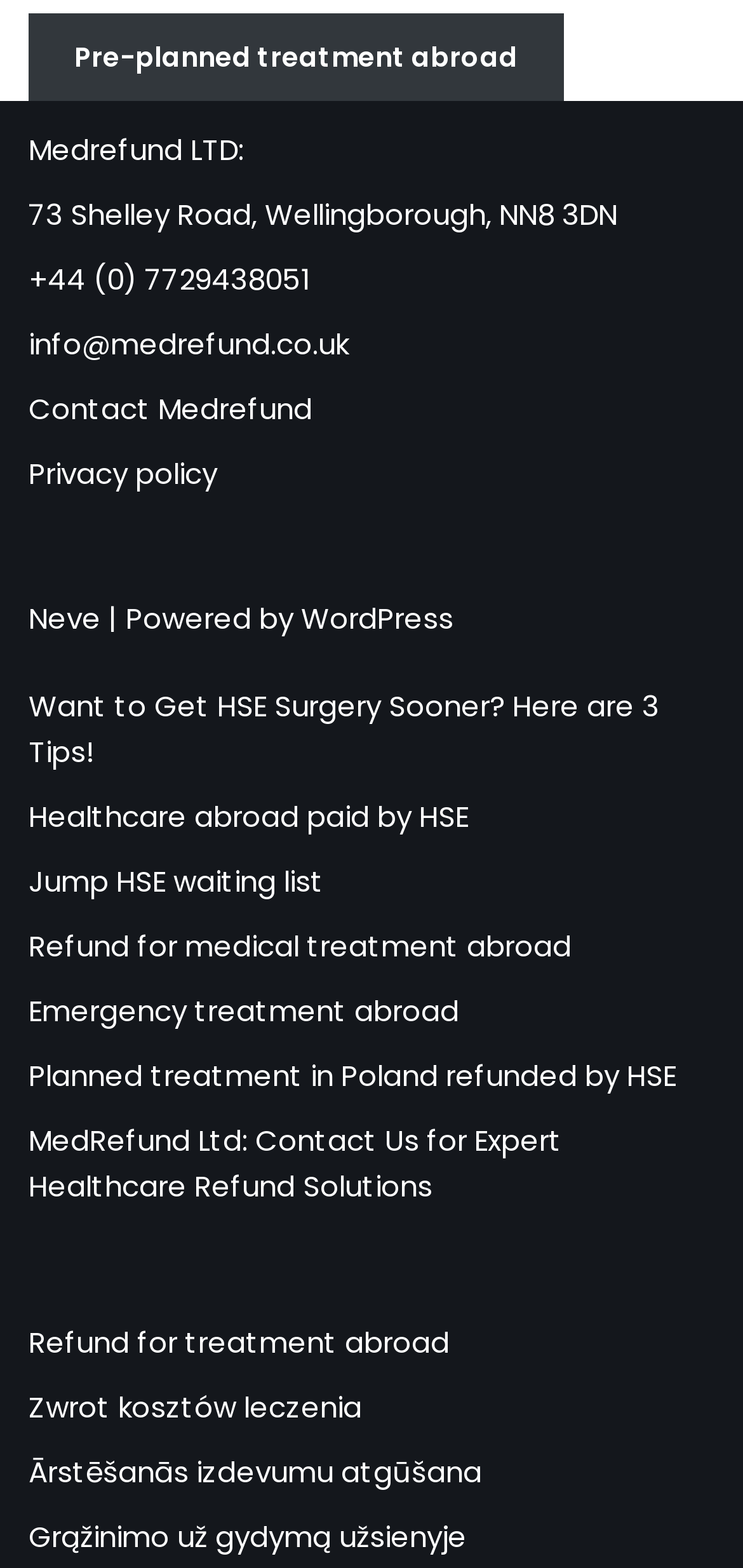Identify the bounding box coordinates necessary to click and complete the given instruction: "Contact Medrefund".

[0.038, 0.248, 0.421, 0.273]